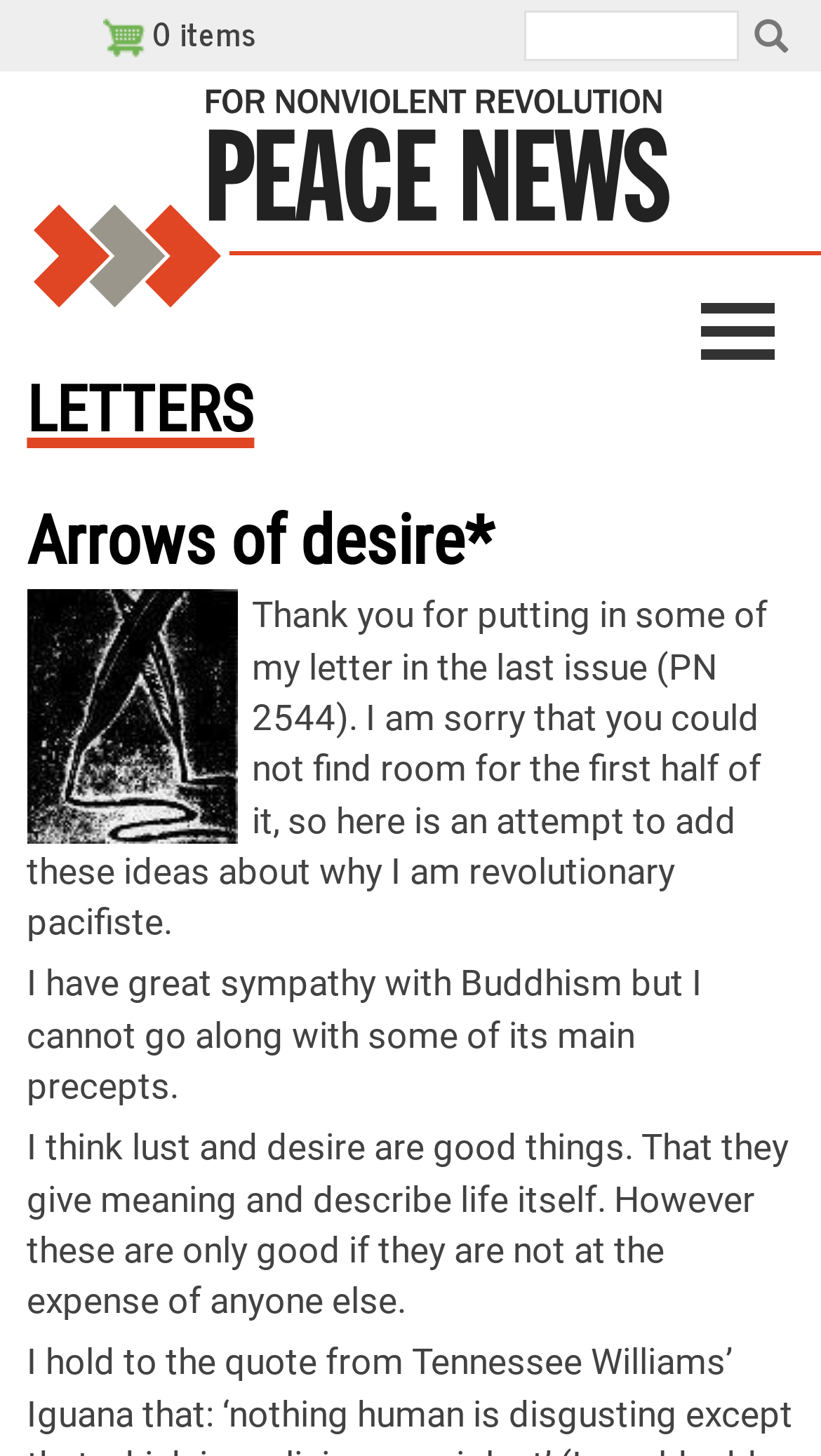Given the description "alt="peace news"", provide the bounding box coordinates of the corresponding UI element.

[0.04, 0.149, 0.27, 0.193]